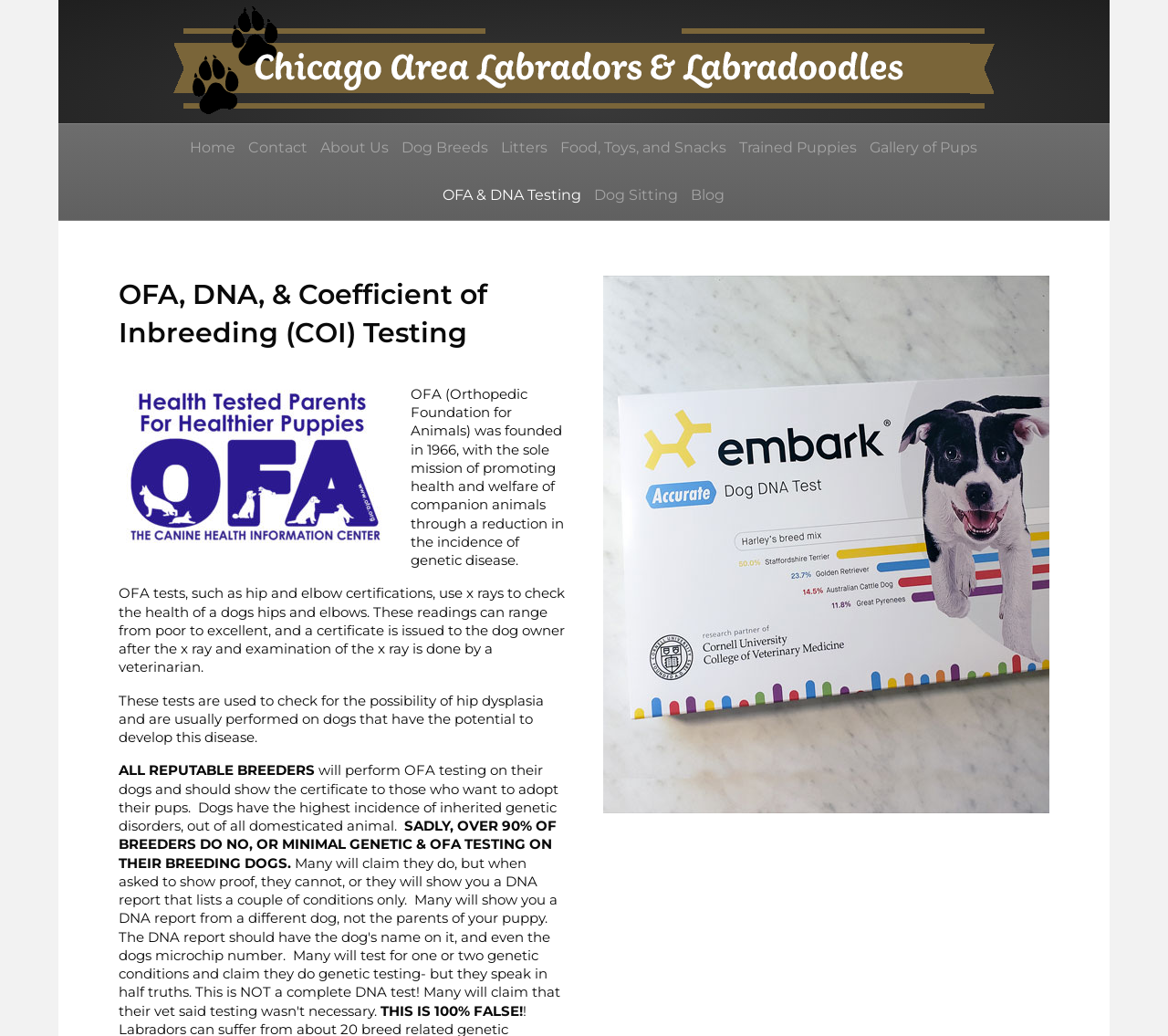Show the bounding box coordinates of the element that should be clicked to complete the task: "Click the 'About Us' link".

[0.271, 0.12, 0.337, 0.166]